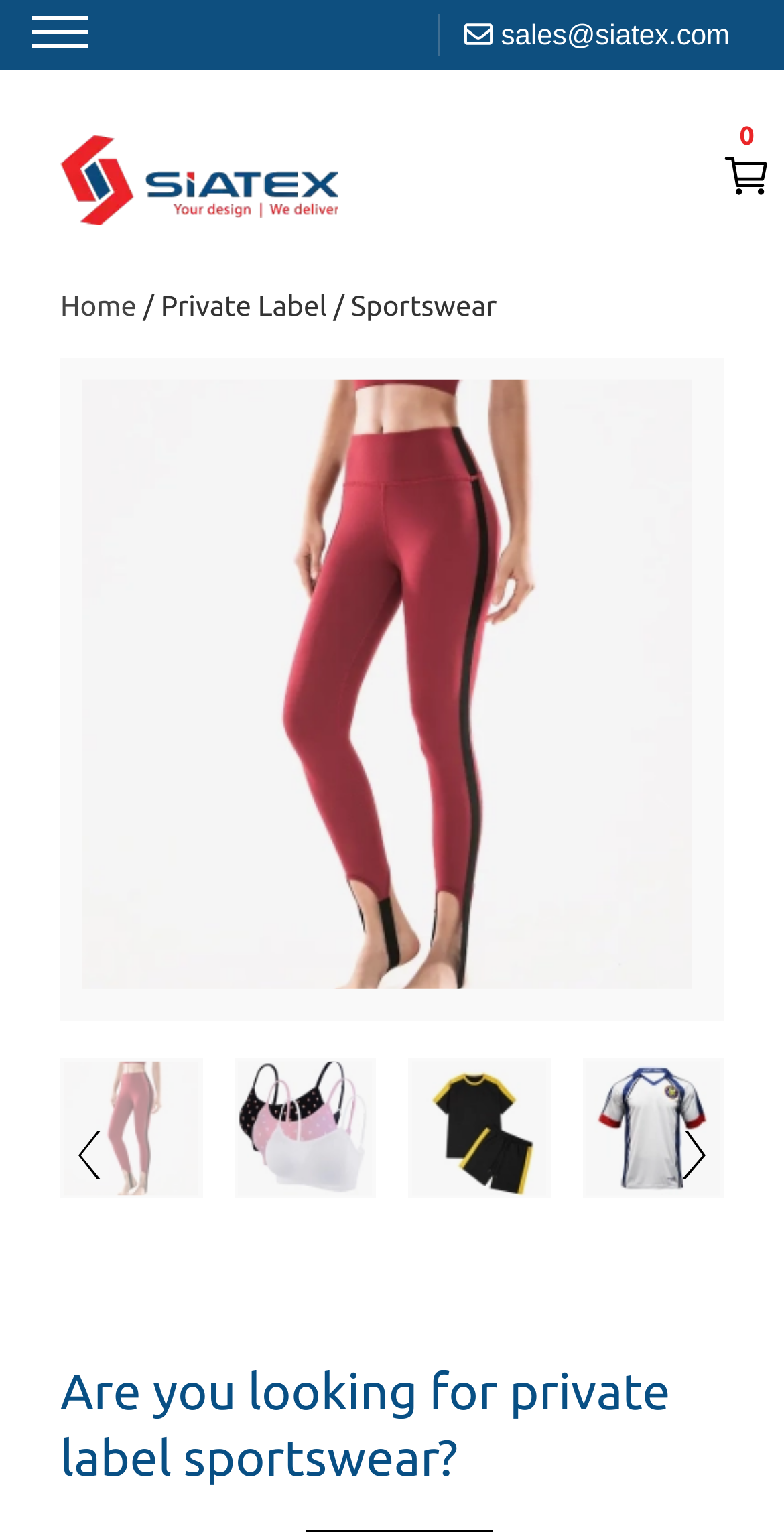Find the bounding box coordinates for the UI element whose description is: "parent_node: Home aria-label="Menu Toggler"". The coordinates should be four float numbers between 0 and 1, in the format [left, top, right, bottom].

[0.0, 0.0, 0.154, 0.042]